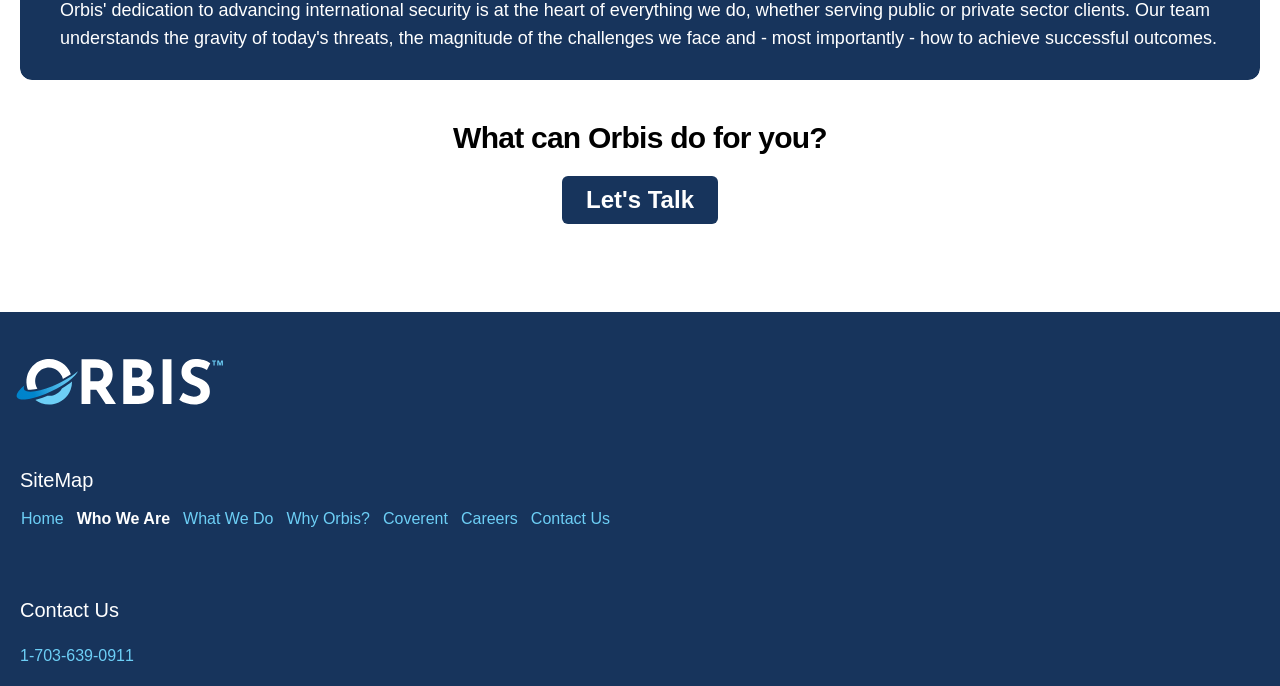Kindly determine the bounding box coordinates for the area that needs to be clicked to execute this instruction: "Click on 'Let's Talk' button".

[0.439, 0.257, 0.561, 0.327]